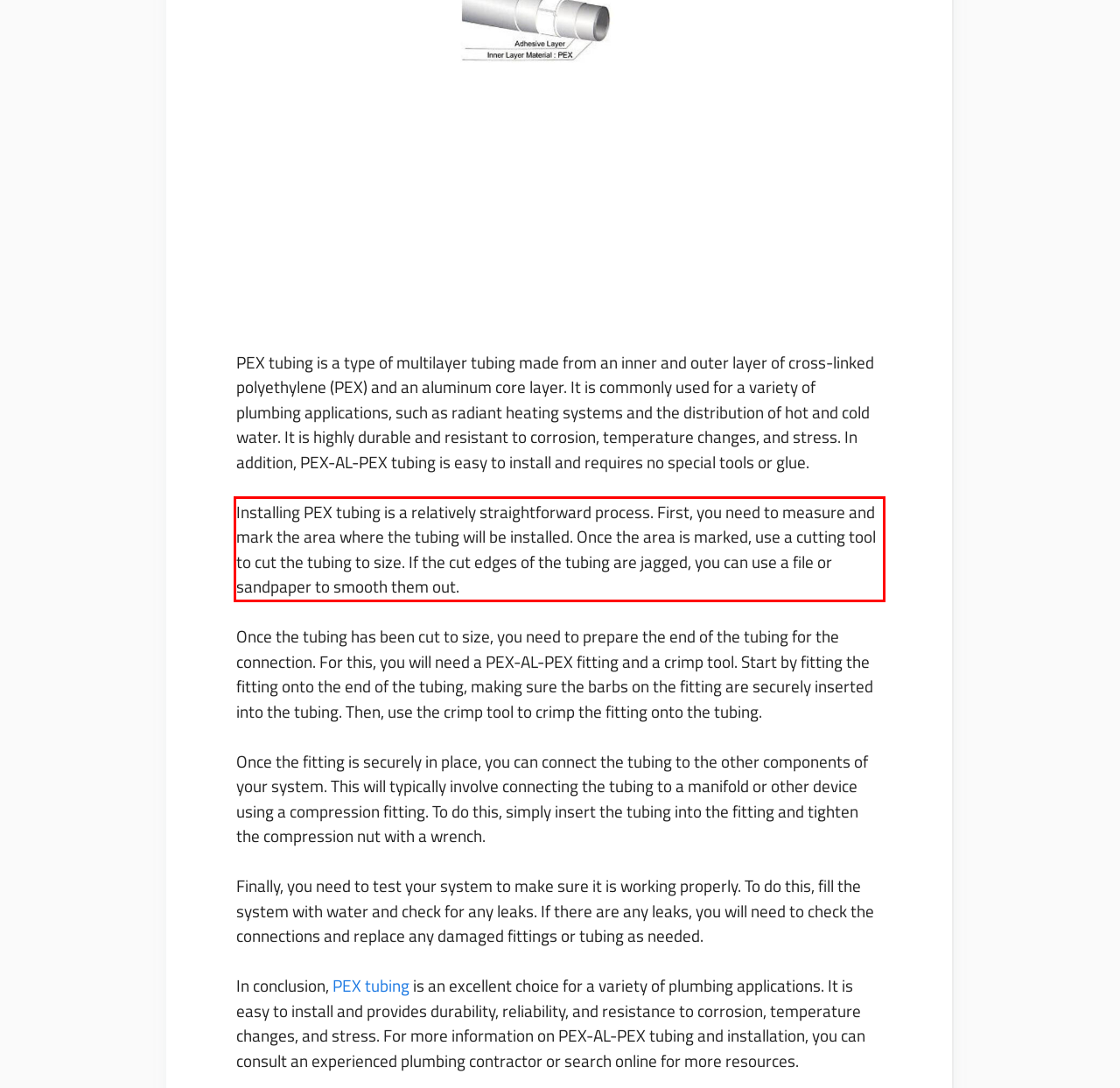Within the provided webpage screenshot, find the red rectangle bounding box and perform OCR to obtain the text content.

Installing PEX tubing is a relatively straightforward process. First, you need to measure and mark the area where the tubing will be installed. Once the area is marked, use a cutting tool to cut the tubing to size. If the cut edges of the tubing are jagged, you can use a file or sandpaper to smooth them out.